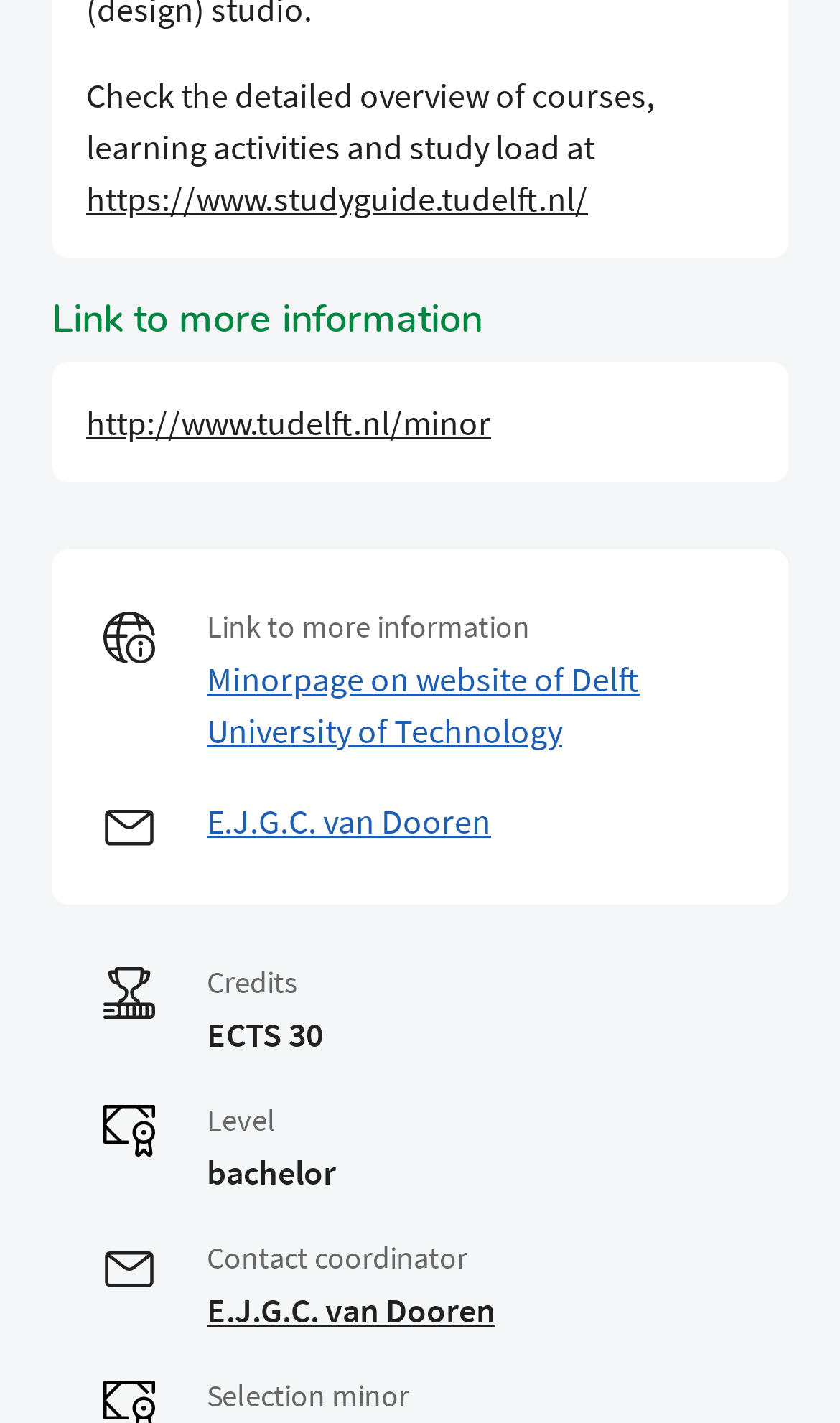Identify and provide the bounding box for the element described by: "Decline All".

None